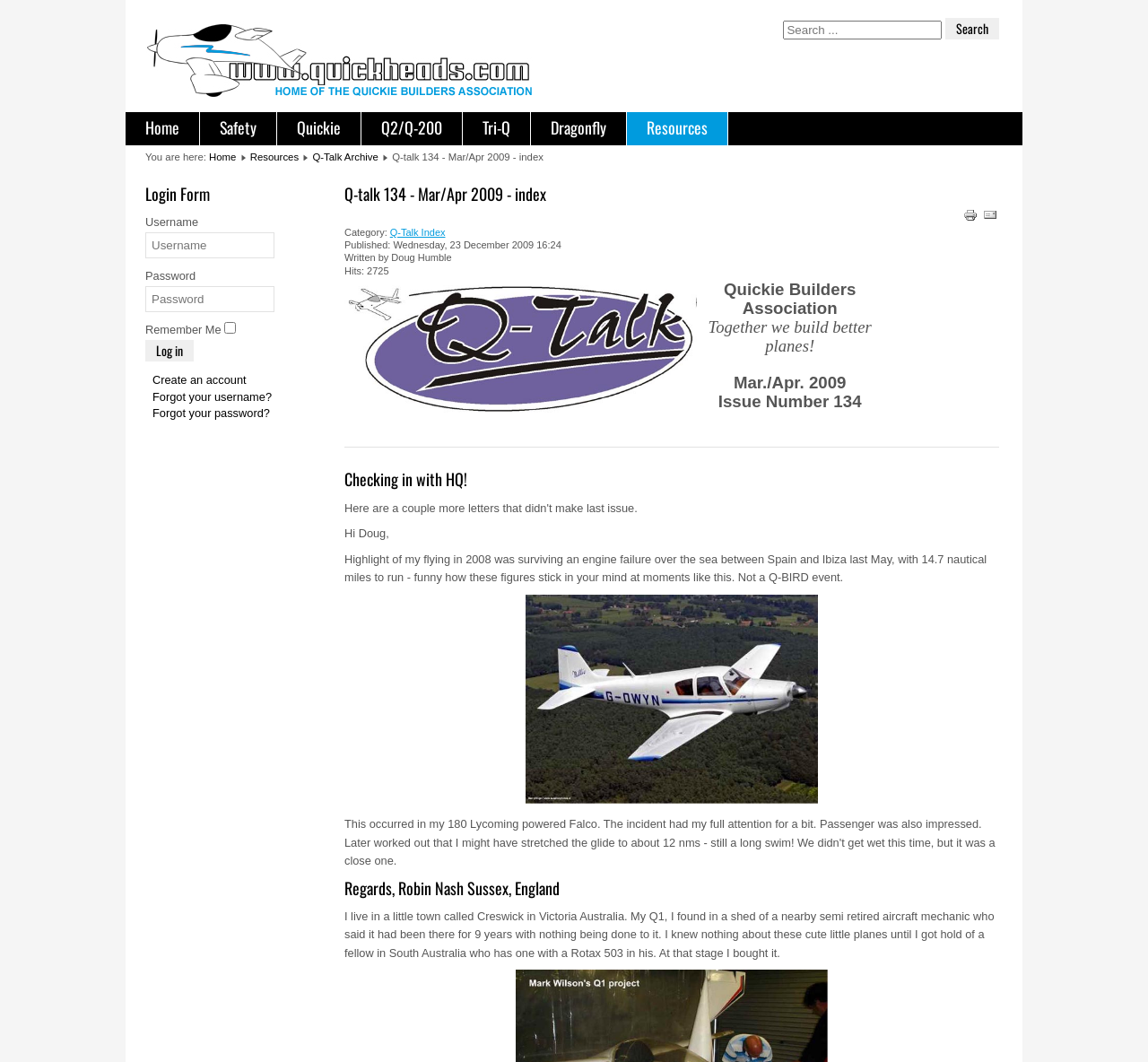Highlight the bounding box coordinates of the element that should be clicked to carry out the following instruction: "Go to Home page". The coordinates must be given as four float numbers ranging from 0 to 1, i.e., [left, top, right, bottom].

[0.109, 0.105, 0.173, 0.137]